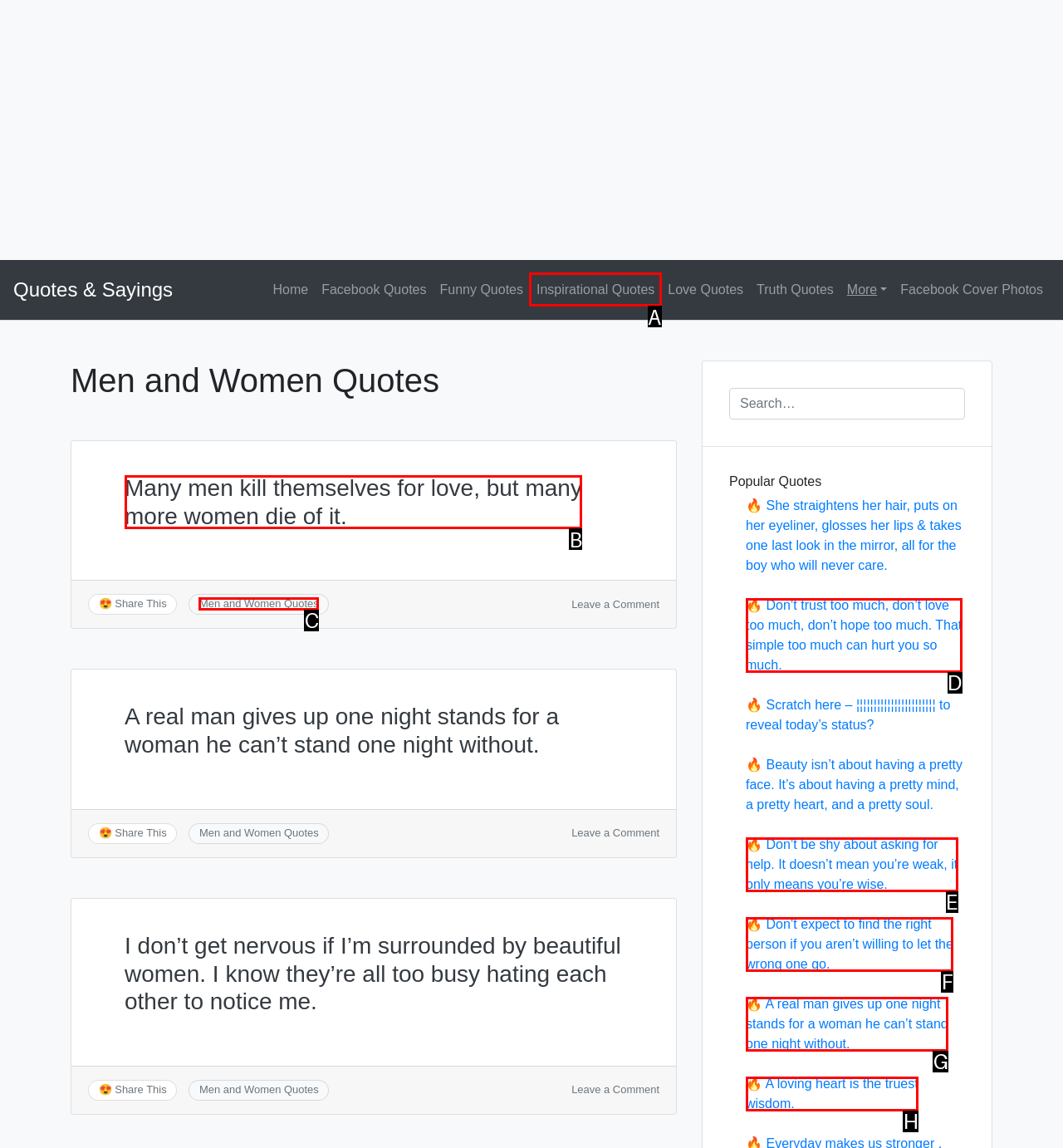Determine the right option to click to perform this task: Close the announcement
Answer with the correct letter from the given choices directly.

None